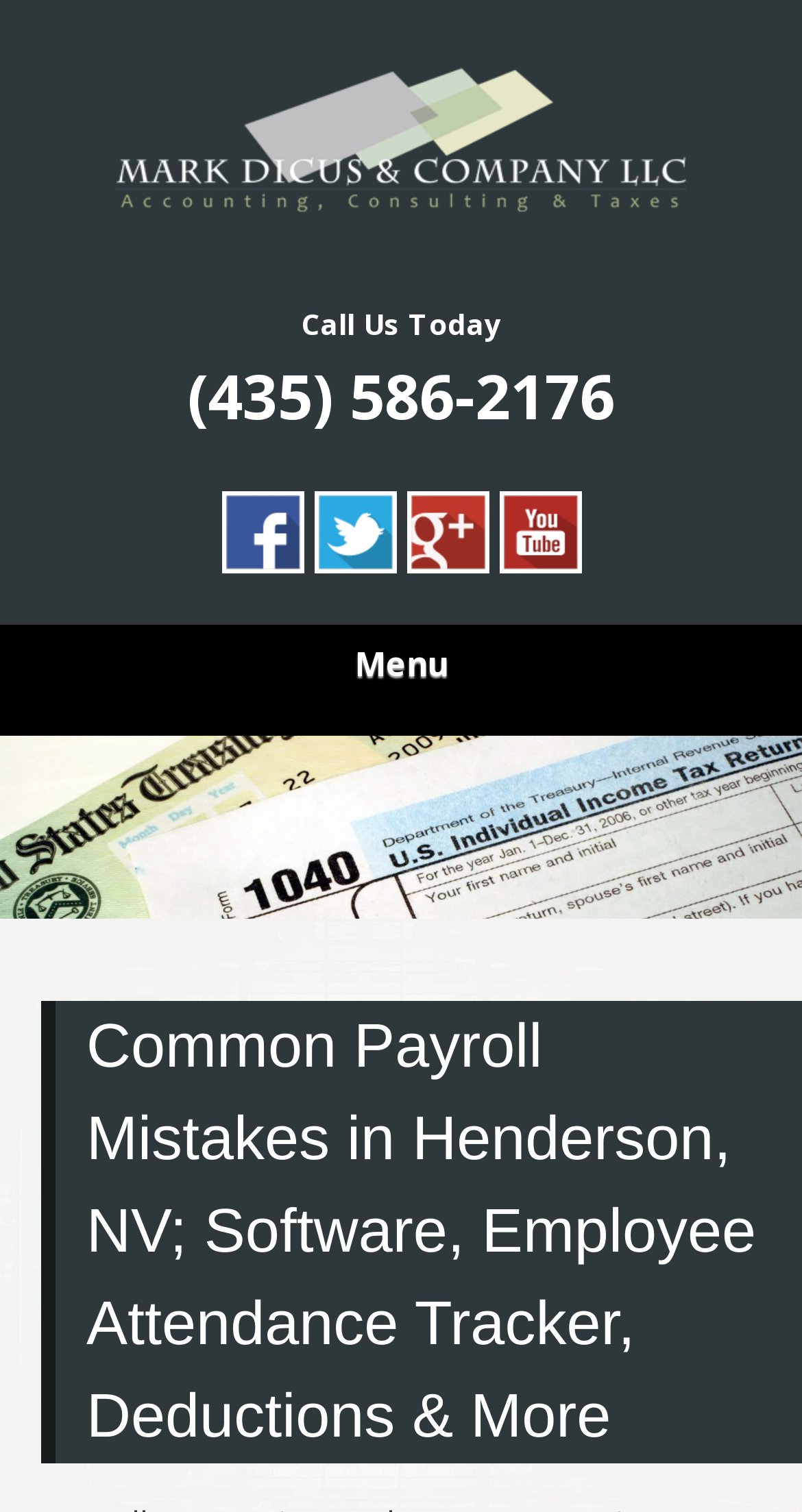Extract the bounding box coordinates for the UI element described by the text: "alt="Google +"". The coordinates should be in the form of [left, top, right, bottom] with values between 0 and 1.

[0.506, 0.35, 0.609, 0.387]